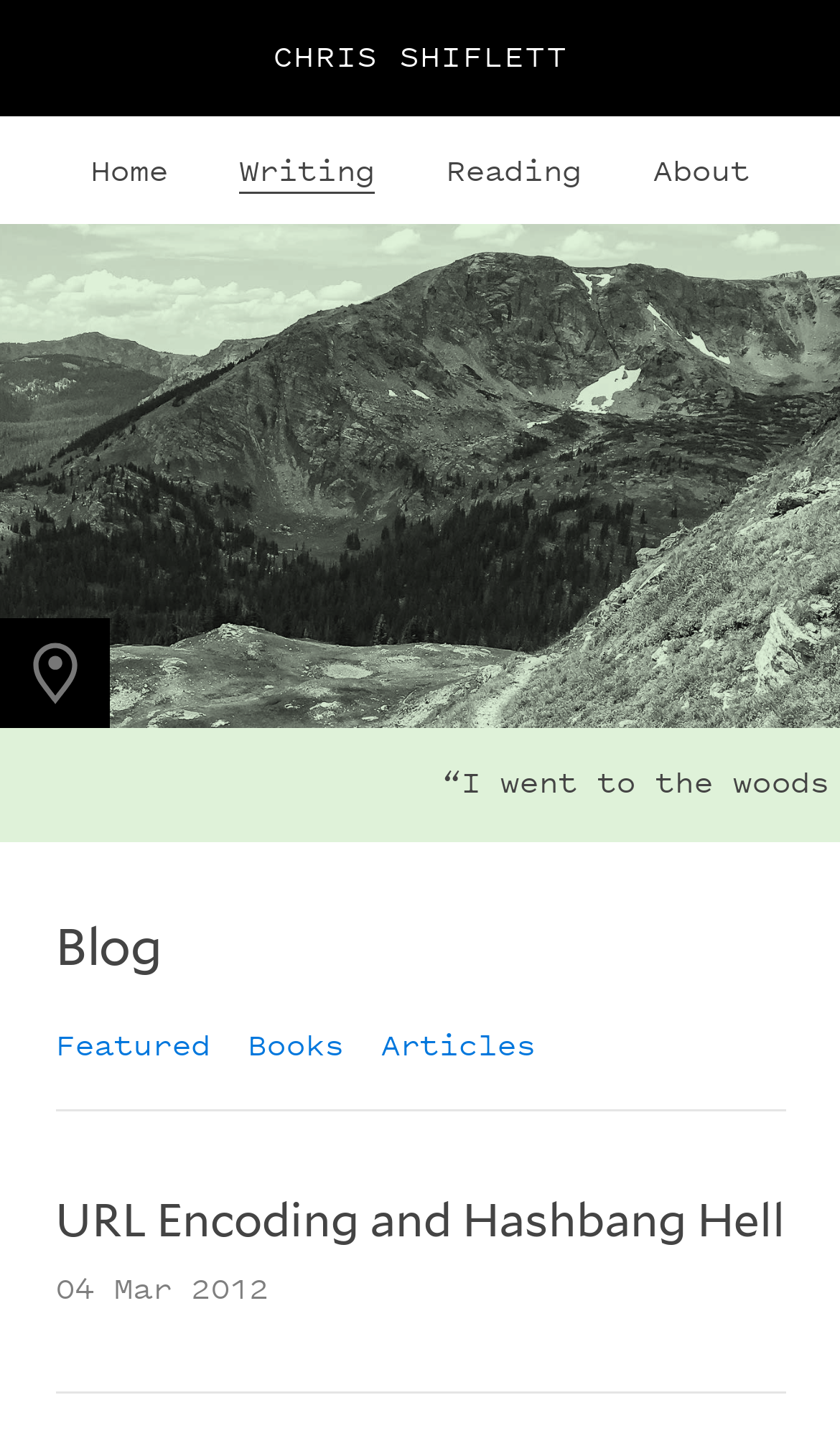What is the title of the blog post on this webpage?
Refer to the image and give a detailed answer to the query.

The title of the blog post is displayed as a heading below the navigation menu, and it is also linked as a navigation item, suggesting that it is the main content of the webpage.